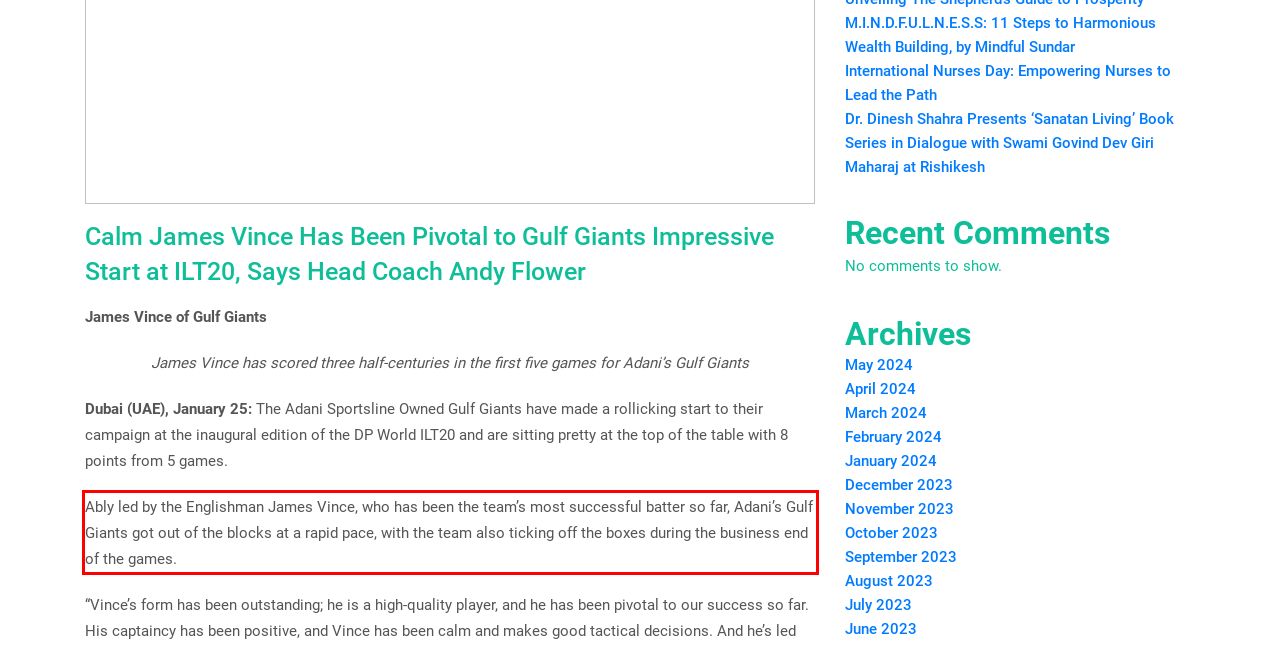Examine the screenshot of the webpage, locate the red bounding box, and generate the text contained within it.

Ably led by the Englishman James Vince, who has been the team’s most successful batter so far, Adani’s Gulf Giants got out of the blocks at a rapid pace, with the team also ticking off the boxes during the business end of the games.